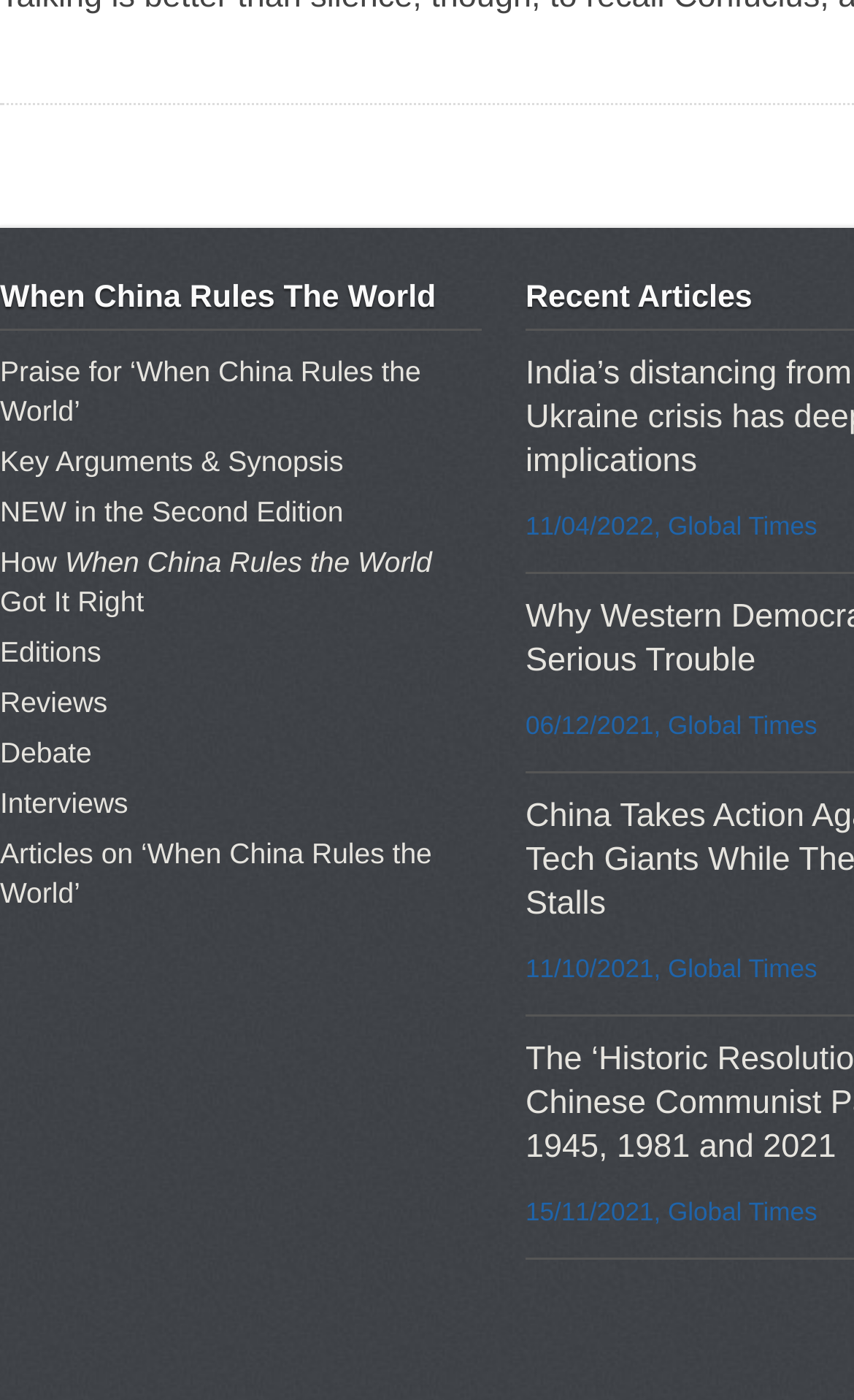Determine the bounding box coordinates for the area you should click to complete the following instruction: "Check out the second edition updates".

[0.0, 0.354, 0.402, 0.377]